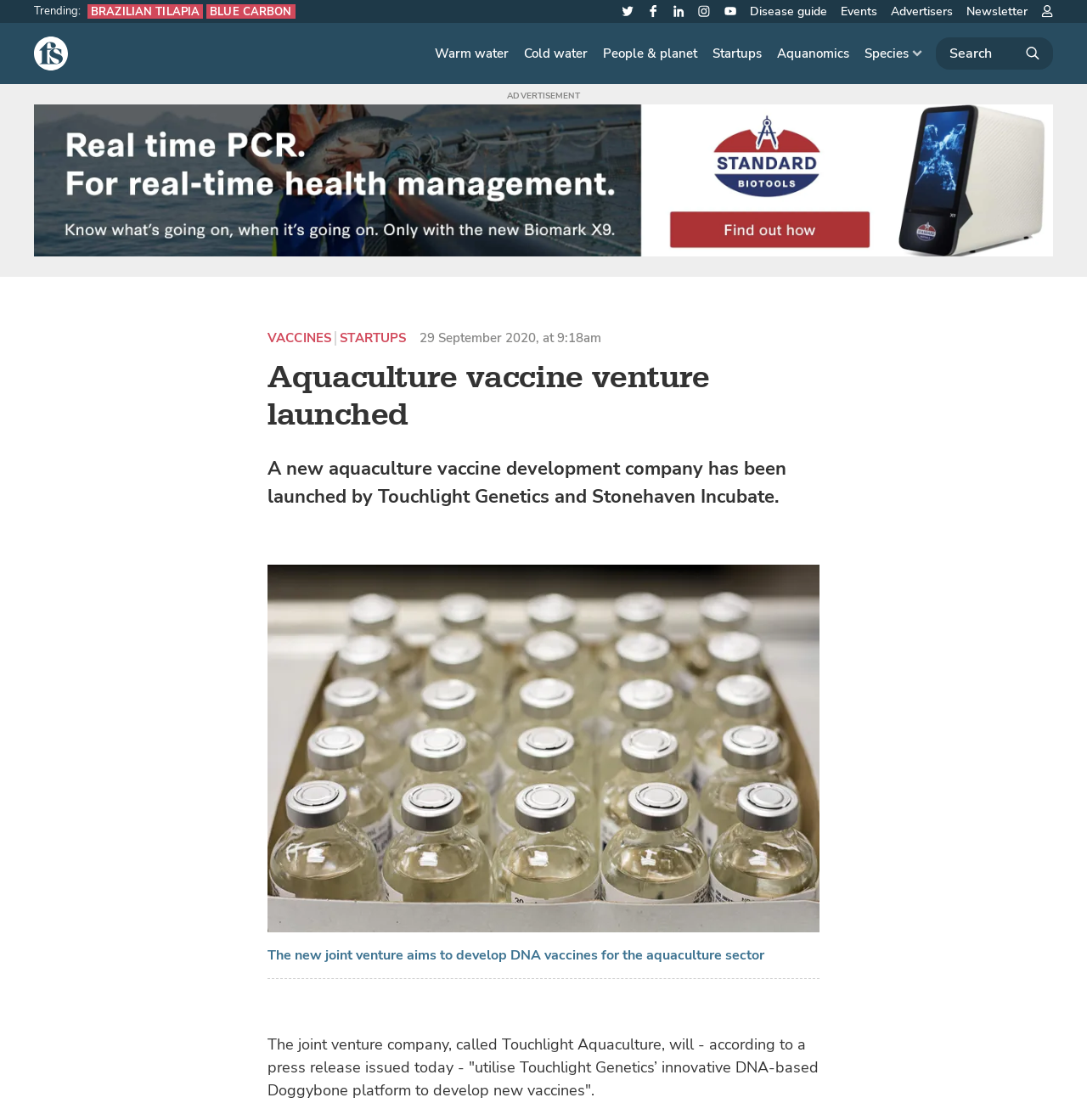What is the title or heading displayed on the webpage?

Aquaculture vaccine venture launched